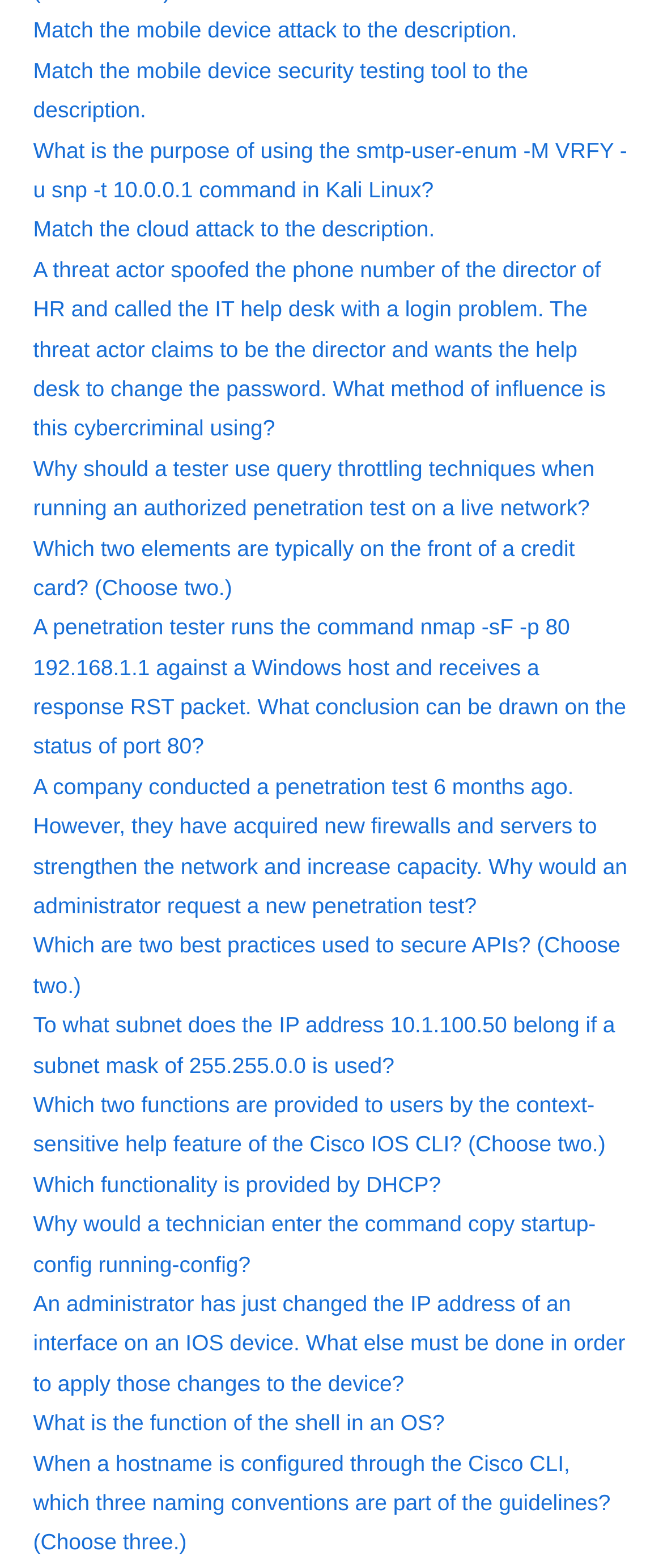Give a one-word or one-phrase response to the question:
What type of content is presented on the webpage?

Quiz questions